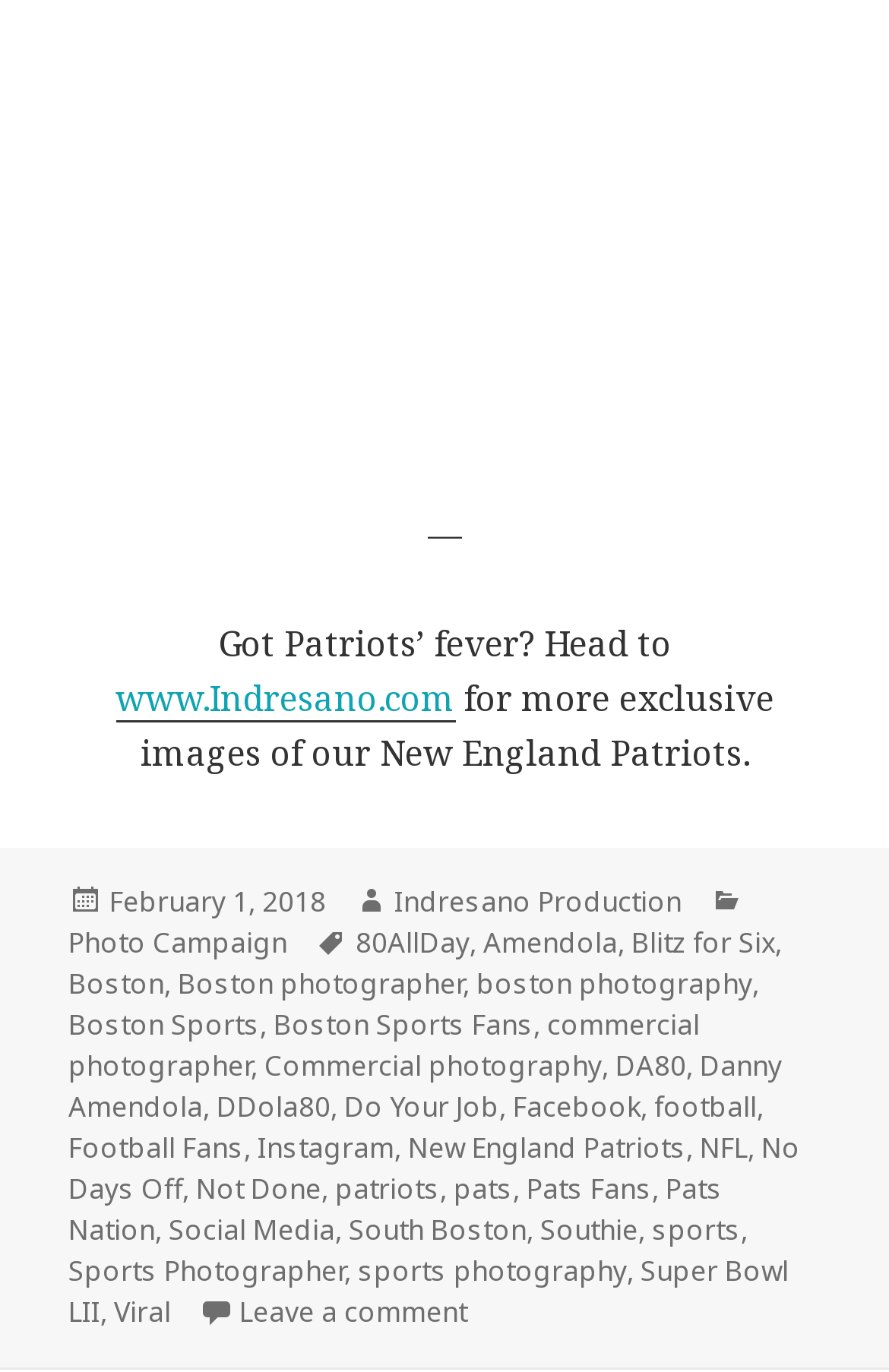By analyzing the image, answer the following question with a detailed response: What is the team featured in the post?

The answer can be found in the main content section of the webpage, where it says 'Got Patriots’ fever? Head to...' and also in the footer section where it lists various tags, including 'New England Patriots'.